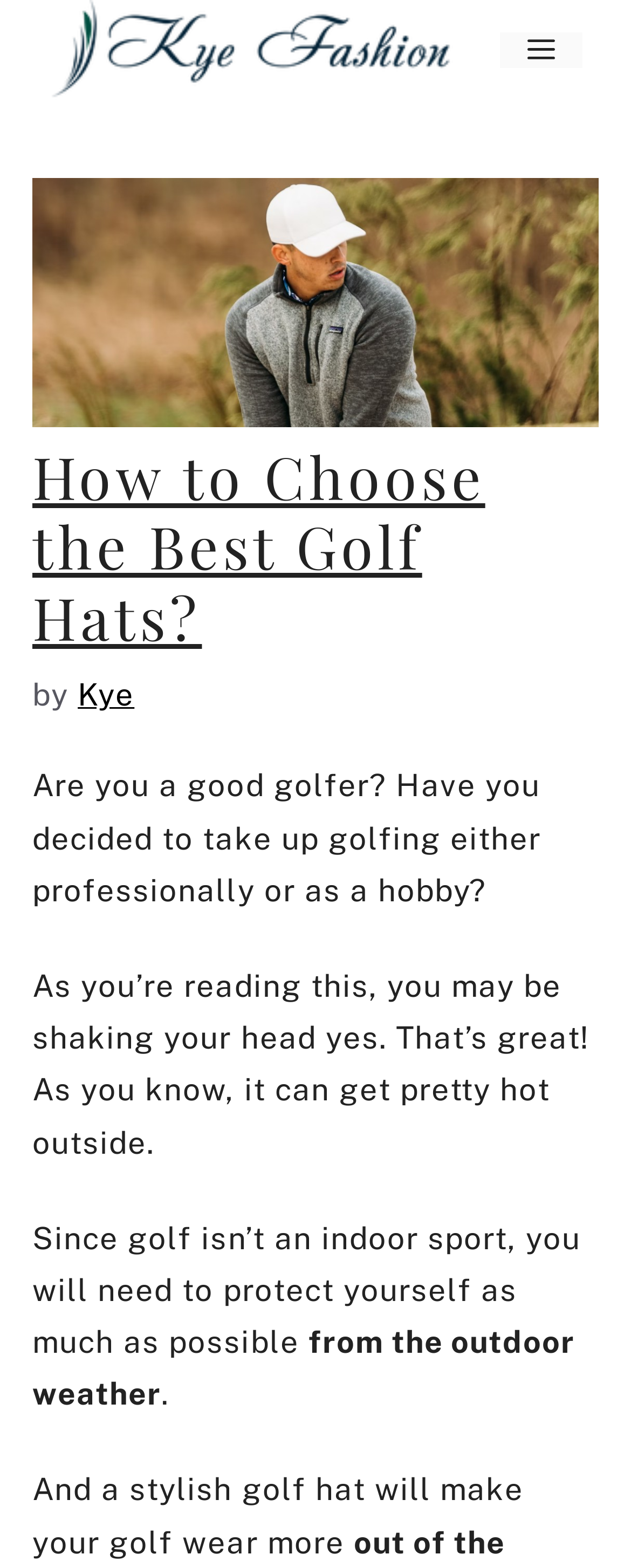Using the provided description: "Toggle navigation", find the bounding box coordinates of the corresponding UI element. The output should be four float numbers between 0 and 1, in the format [left, top, right, bottom].

None